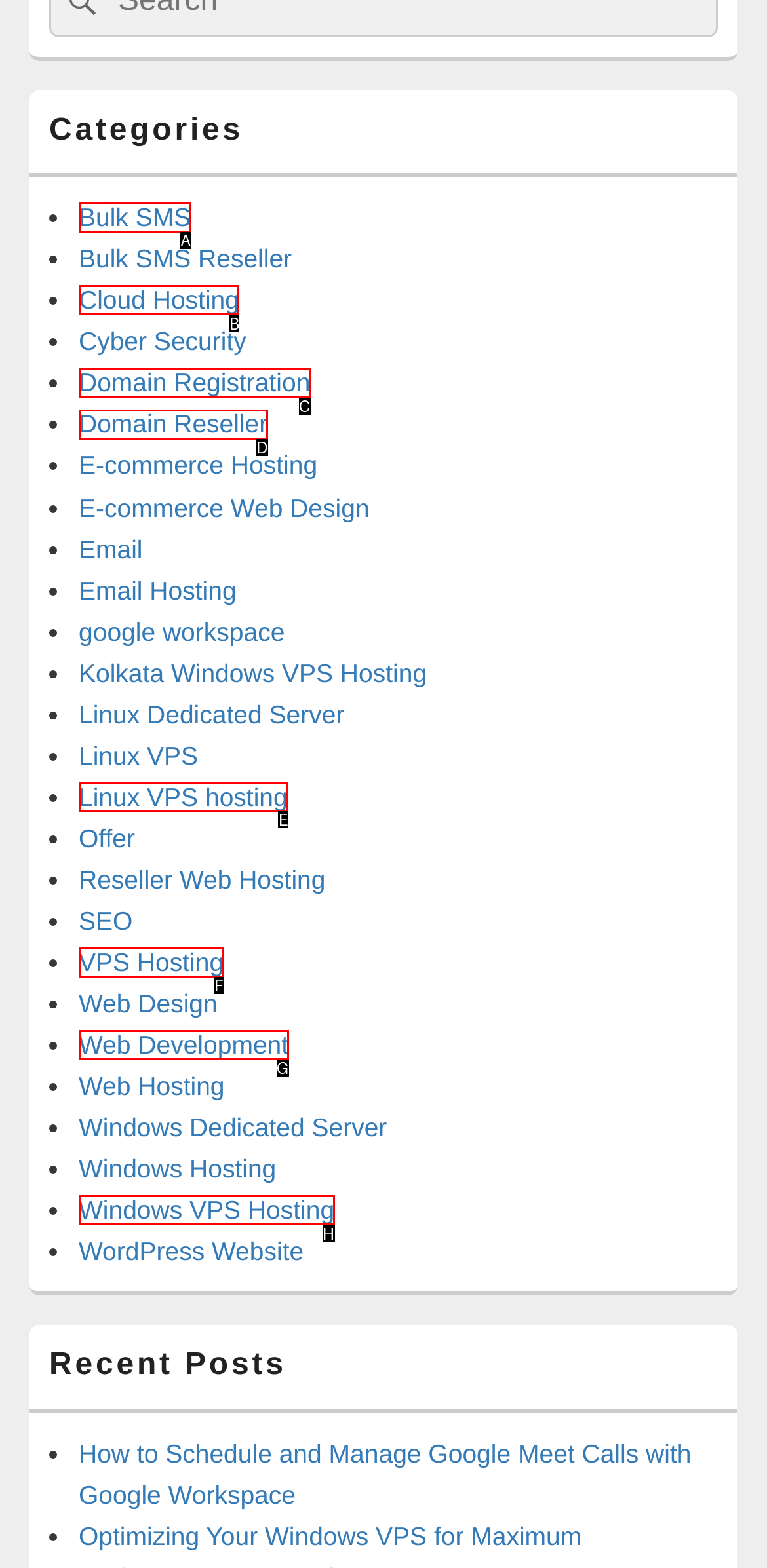Which HTML element should be clicked to perform the following task: Click on Bulk SMS
Reply with the letter of the appropriate option.

A